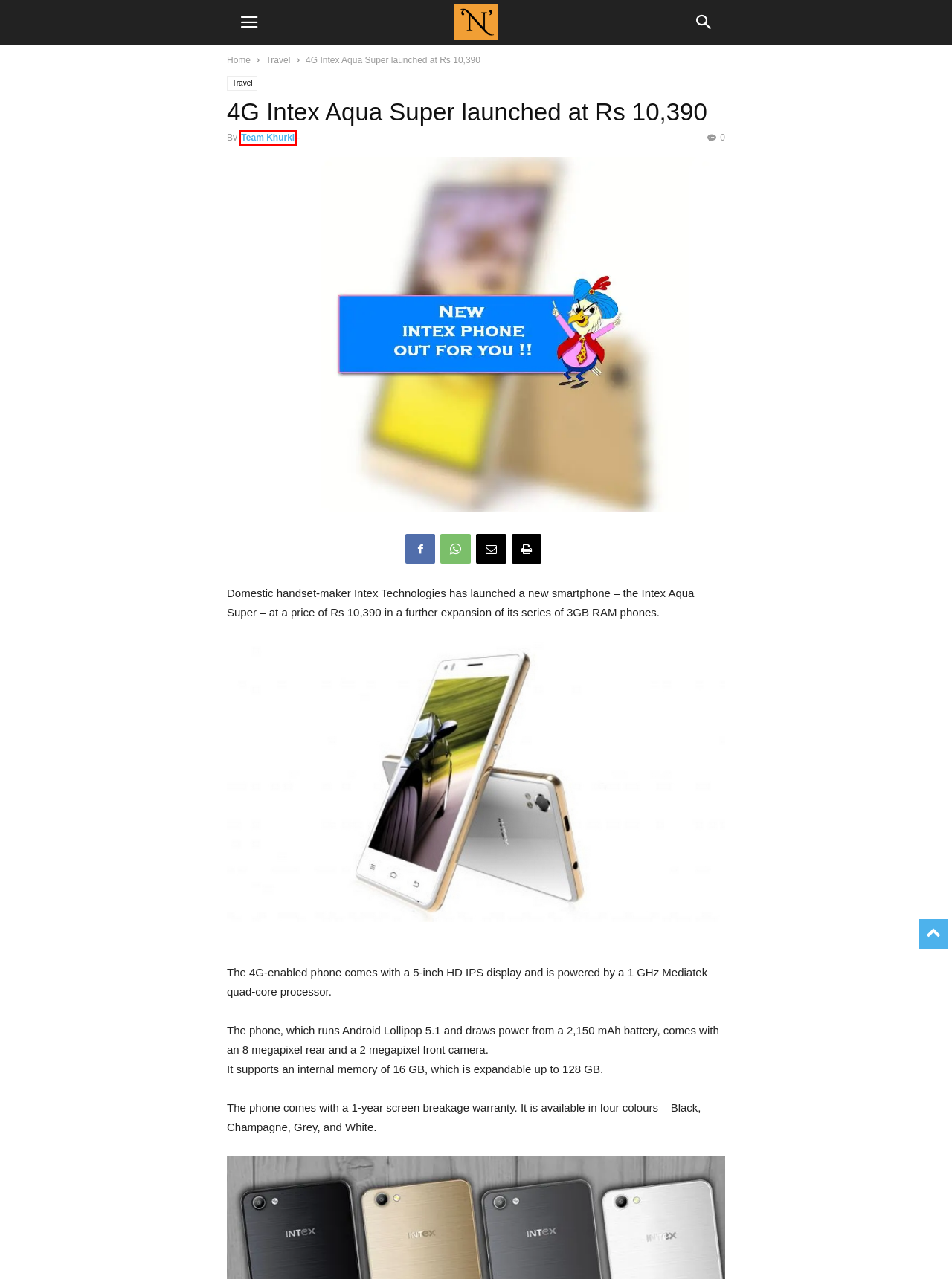A screenshot of a webpage is given with a red bounding box around a UI element. Choose the description that best matches the new webpage shown after clicking the element within the red bounding box. Here are the candidates:
A. Travel Archives - BLOGS'N'YOU
B. Diwali Bonanza: Office Version Of PKP Speech! - Khurki
C. gadgets Archives - BLOGS'N'YOU
D. Bollywood Celebrating Diwali With Sweets & Tweets! - Khurki
E. intex Archives - BLOGS'N'YOU
F. Team Khurki, Author at BLOGS'N'YOU
G. Readymade playlist to accompany you while travelling...Enjoy both!
H. Home

F